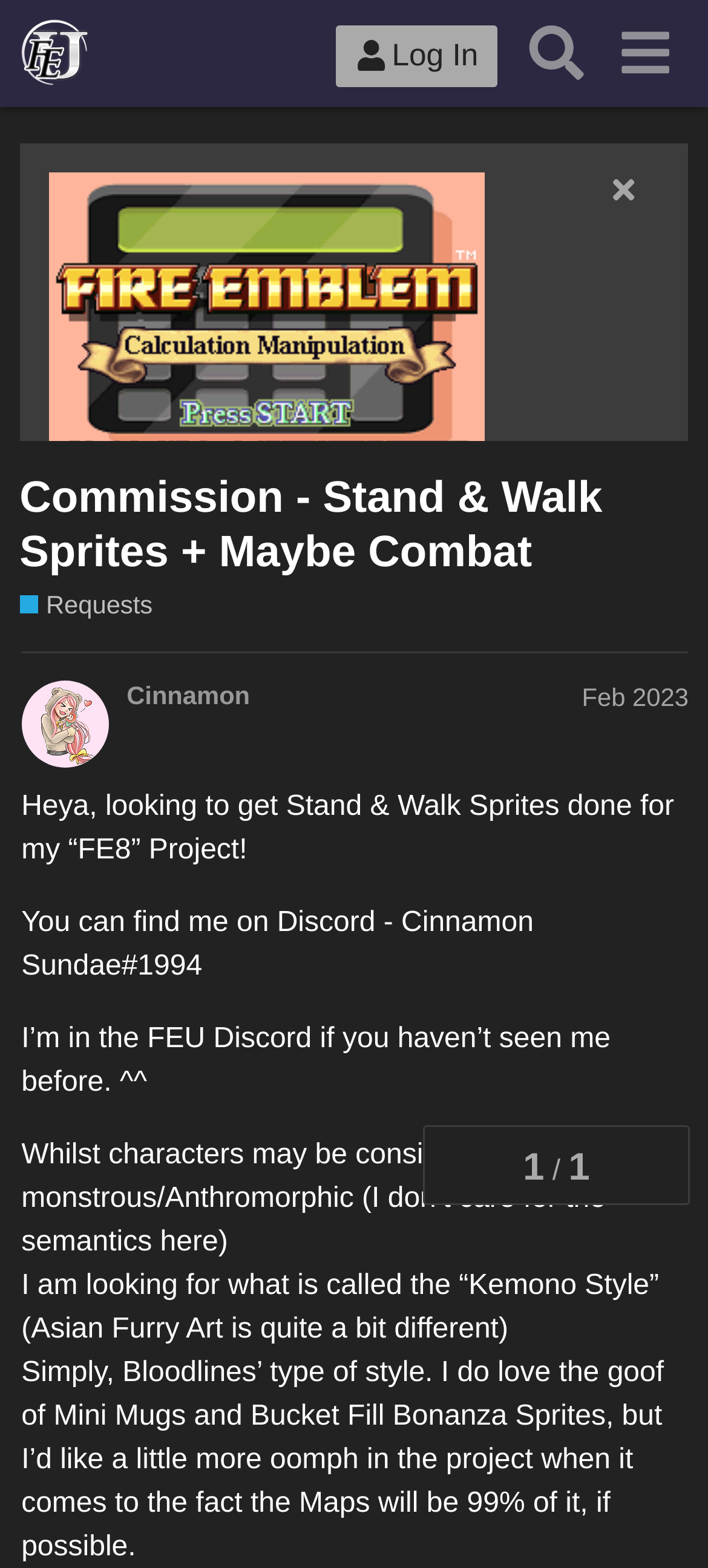What is the name of the project?
Answer the question with detailed information derived from the image.

The project name is mentioned in the text 'Heya, looking to get Stand & Walk Sprites done for my “FE8” Project!' which is located in the middle of the webpage.